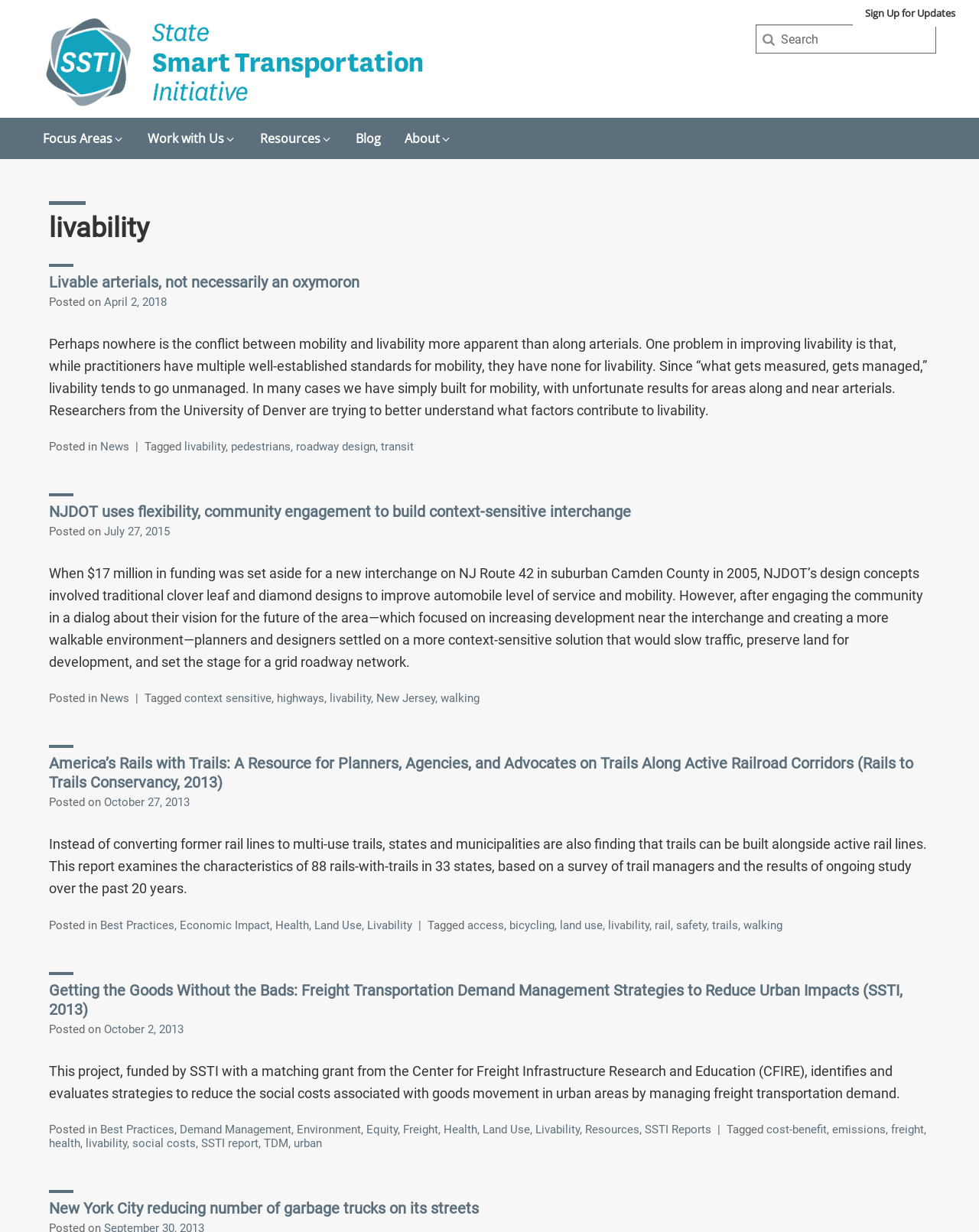What is the topic of the third article on the webpage?
Please use the image to provide an in-depth answer to the question.

The third article on the webpage discusses the concept of 'rails with trails', which involves building trails alongside active rail lines, and provides information on the characteristics of such trails in different states.